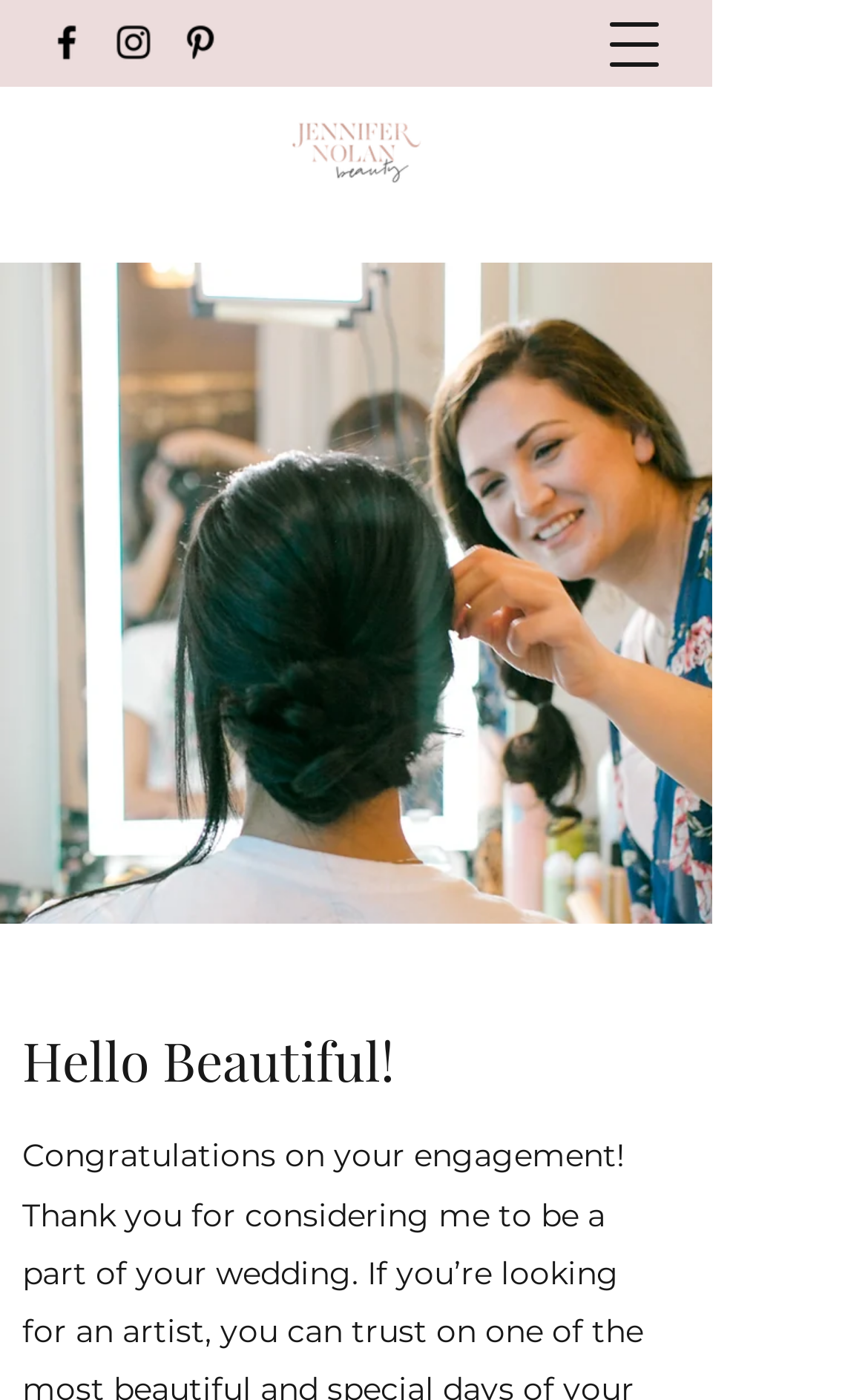Reply to the question with a brief word or phrase: What is the purpose of the button at the top right corner?

Open navigation menu